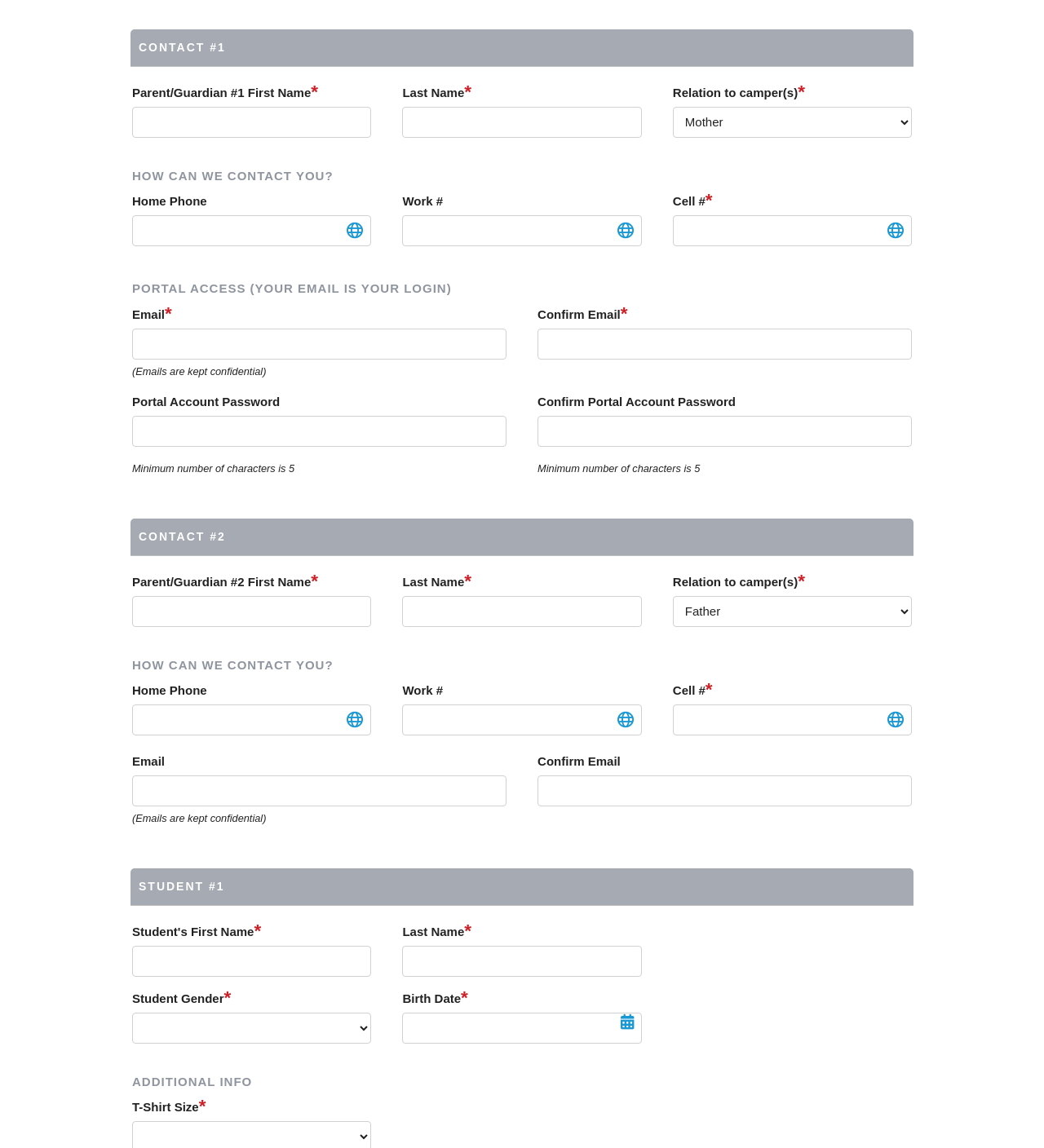What is the purpose of the 'Click to Enter an International Number' button?
Deliver a detailed and extensive answer to the question.

The 'Click to Enter an International Number' button is located near the phone number textboxes, which suggests that its purpose is to assist users in entering international phone numbers.